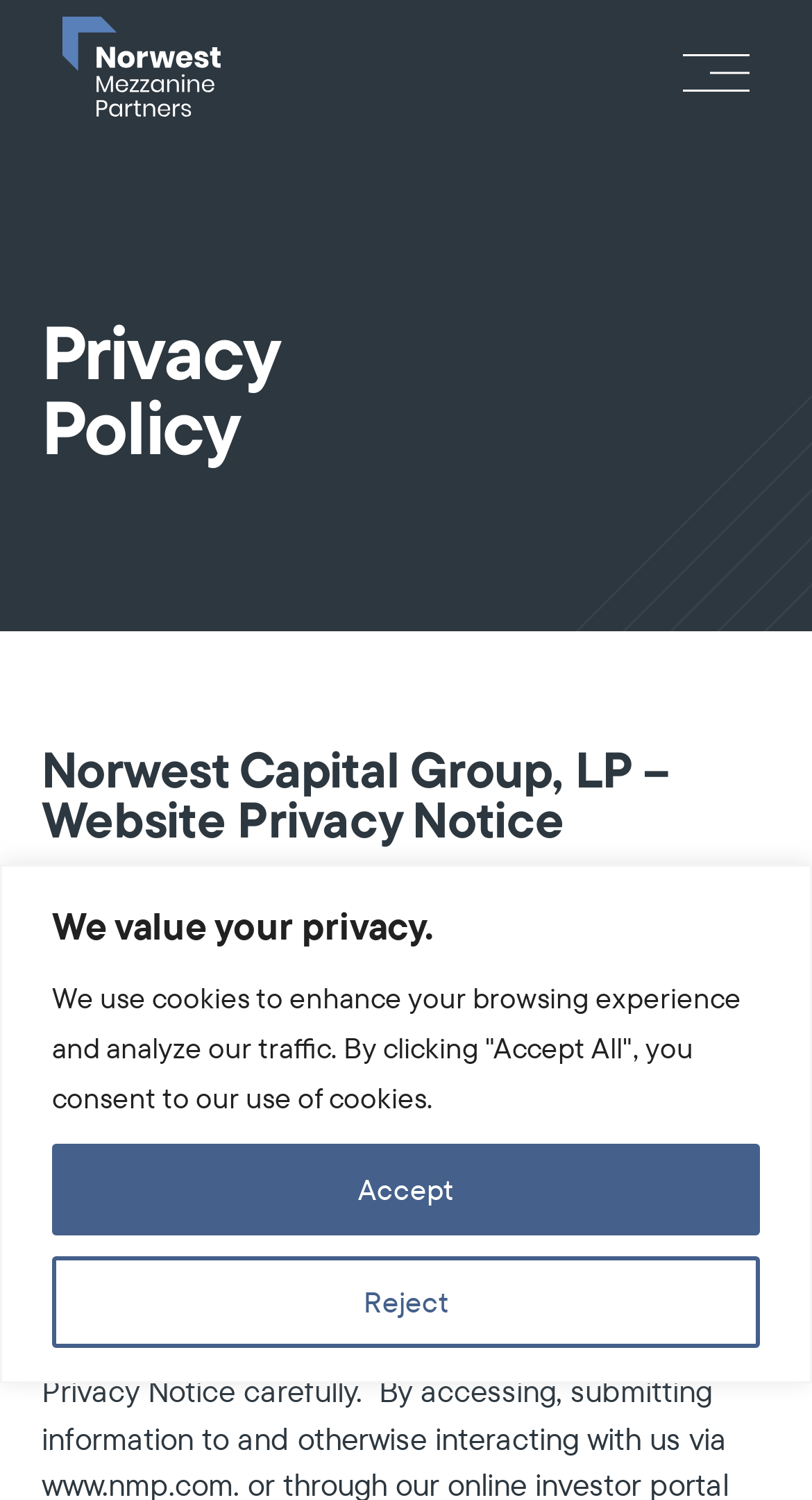Convey a detailed summary of the webpage, mentioning all key elements.

This webpage is about Norwest Mezzanine Partners, a private investment firm. At the top of the page, there is a banner with a message about valuing privacy and using cookies, accompanied by "Reject" and "Accept" buttons. Below this banner, there is a logo of Norwest Mezzanine Partners, which is an image with a link to the company's homepage.

The main navigation menu is located in the middle of the page, with four links: "APPROACH", "TEAM", "PORTFOLIO", and "NEWS". The "NEWS" link is positioned slightly below the other three links.

The main content of the page is a privacy policy statement, which is divided into several sections. The title "Privacy Policy" is displayed prominently, followed by a brief introduction to the company's commitment to privacy. The policy statement is then divided into paragraphs, with headings and static text describing how the company collects and uses personal data, as well as the individual's privacy rights. The text is dense and informative, with no images or breaks in between.

At the bottom of the page, there is a notice indicating that the privacy policy was last modified on January 8, 2024. Overall, the page has a formal and professional tone, with a focus on providing detailed information about the company's privacy practices.